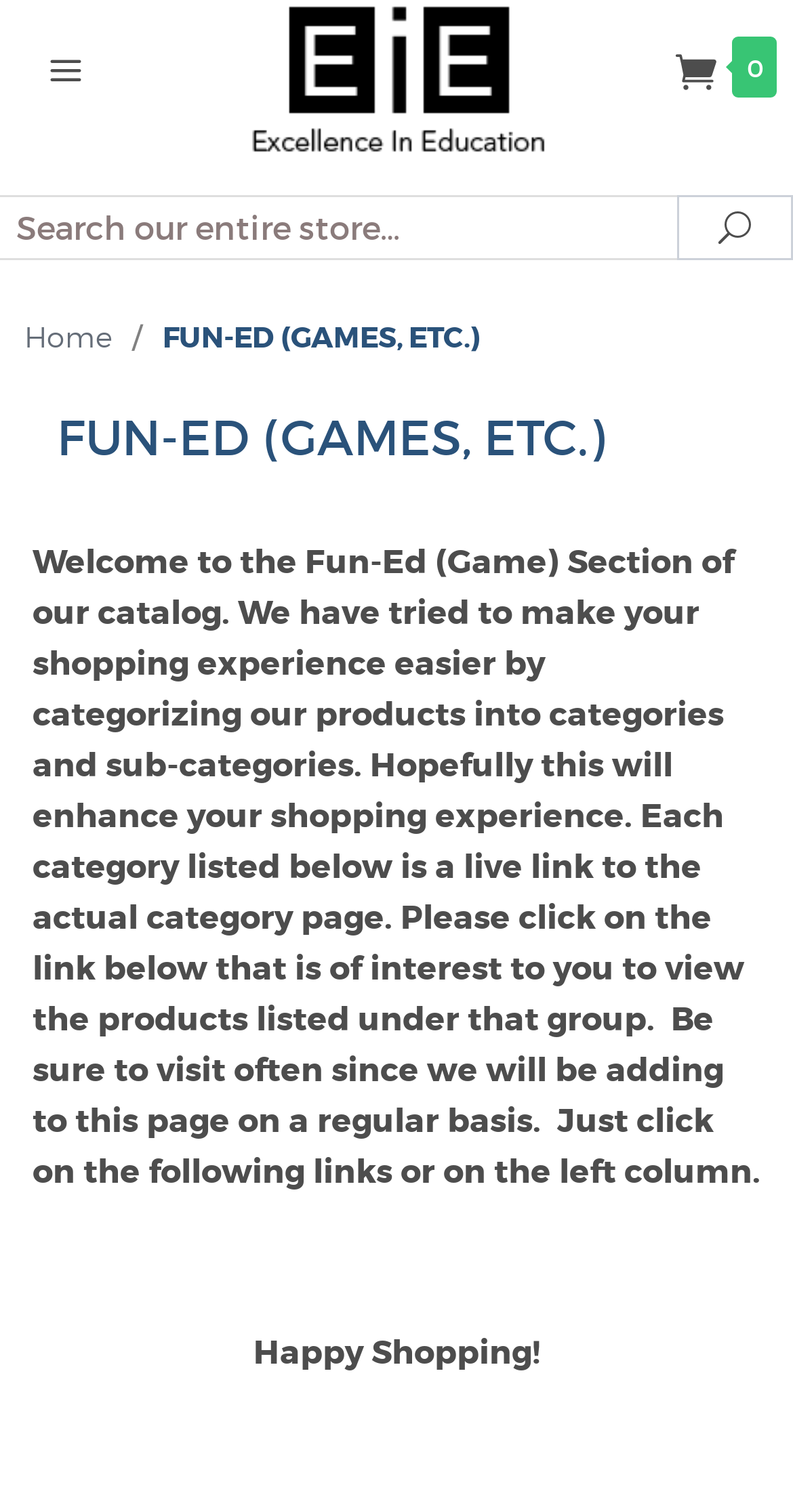Based on the image, provide a detailed and complete answer to the question: 
What is the tone of the welcome message?

I analyzed the welcome message on the page, which says 'Welcome to the Fun-Ed (Game) Section of our catalog... Be sure to visit often since we will be adding to this page on a regular basis. Just click on the following links or on the left column. Happy Shopping!' The tone of this message is friendly and inviting, suggesting that the website wants to make the user feel welcome and encouraged to explore the catalog.